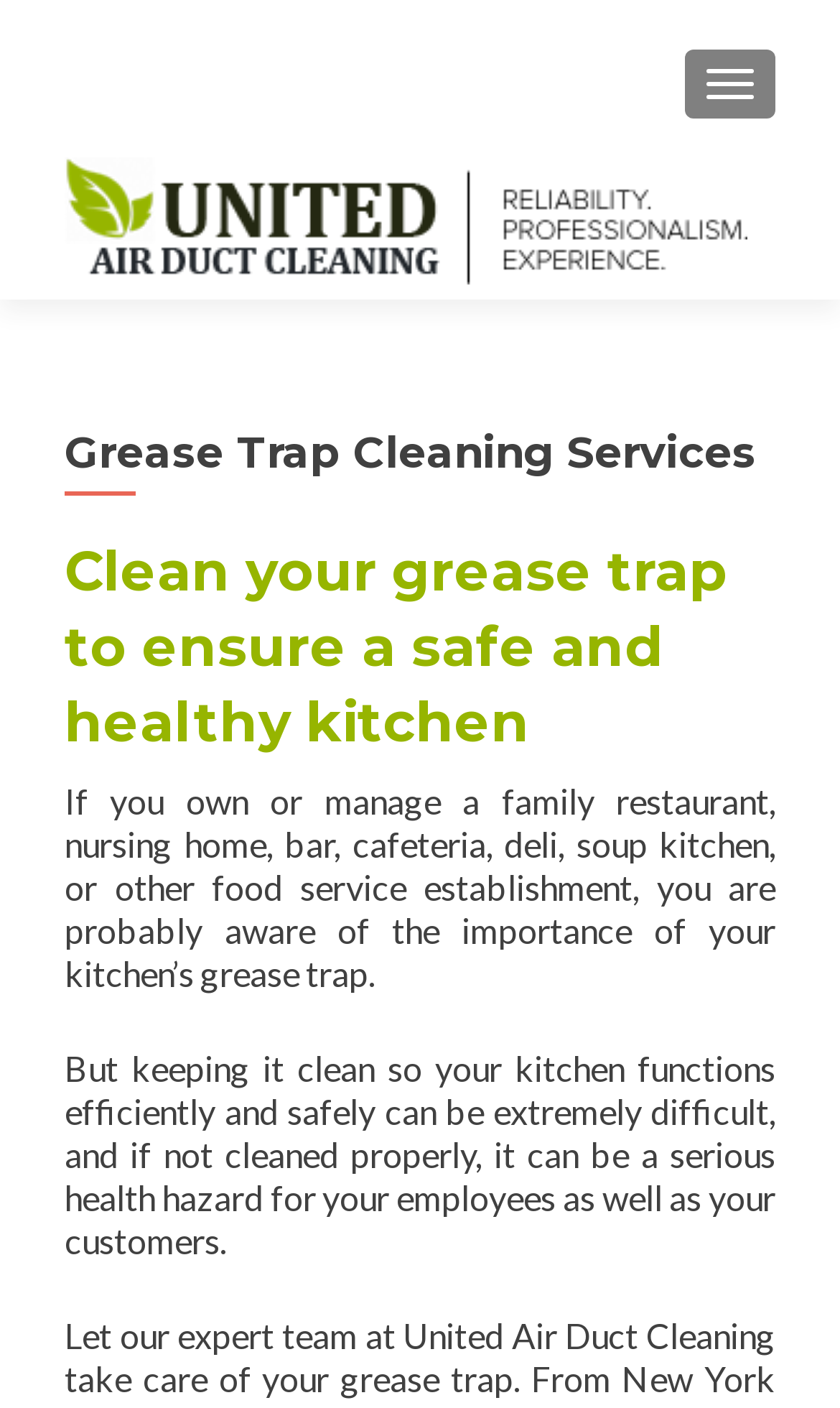Please provide the bounding box coordinate of the region that matches the element description: post-scarcity. Coordinates should be in the format (top-left x, top-left y, bottom-right x, bottom-right y) and all values should be between 0 and 1.

None